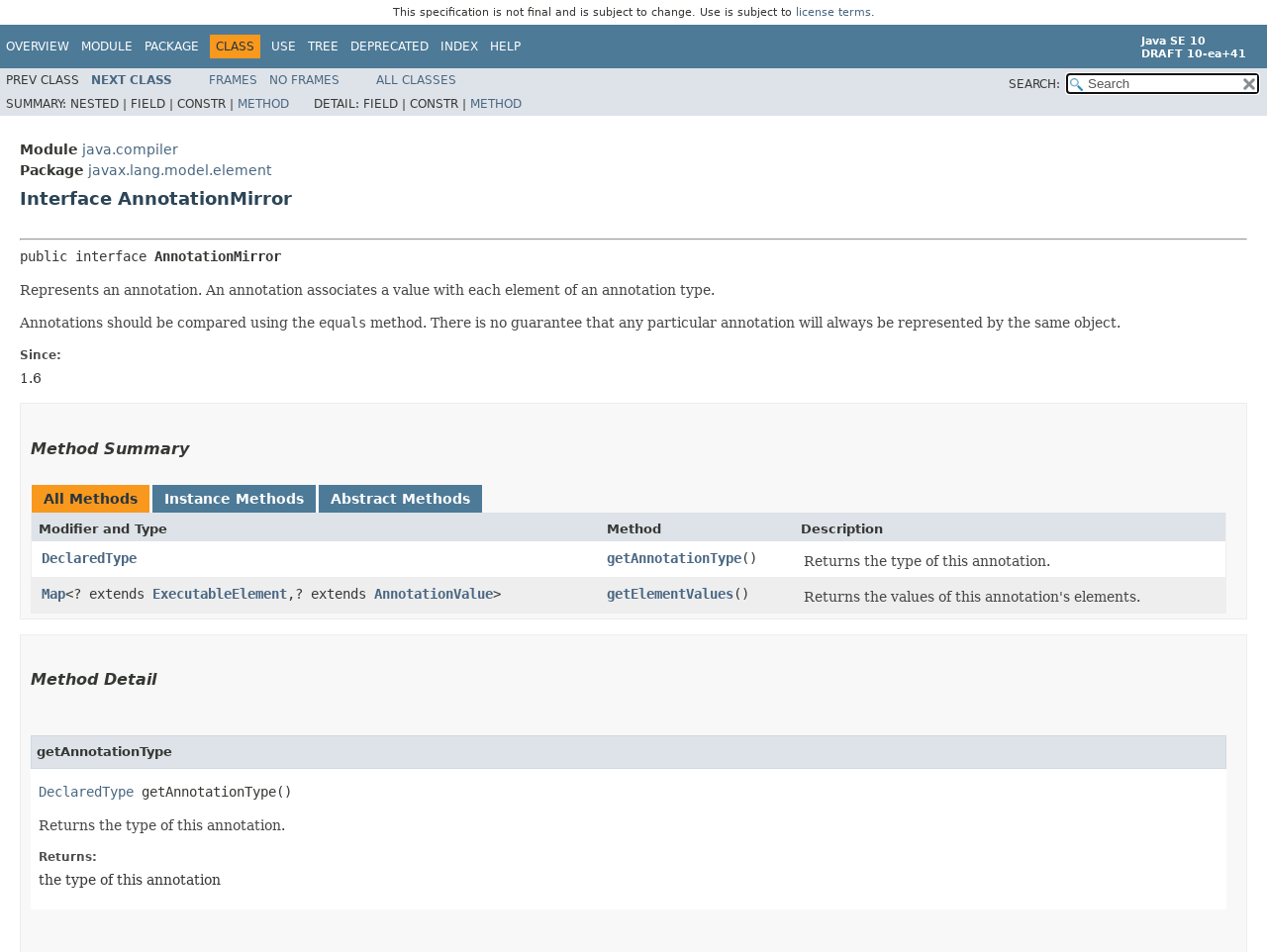What is the current Java SE version?
From the details in the image, answer the question comprehensively.

I found the answer by looking at the top-right corner of the webpage, where it says 'Java SE 10'.